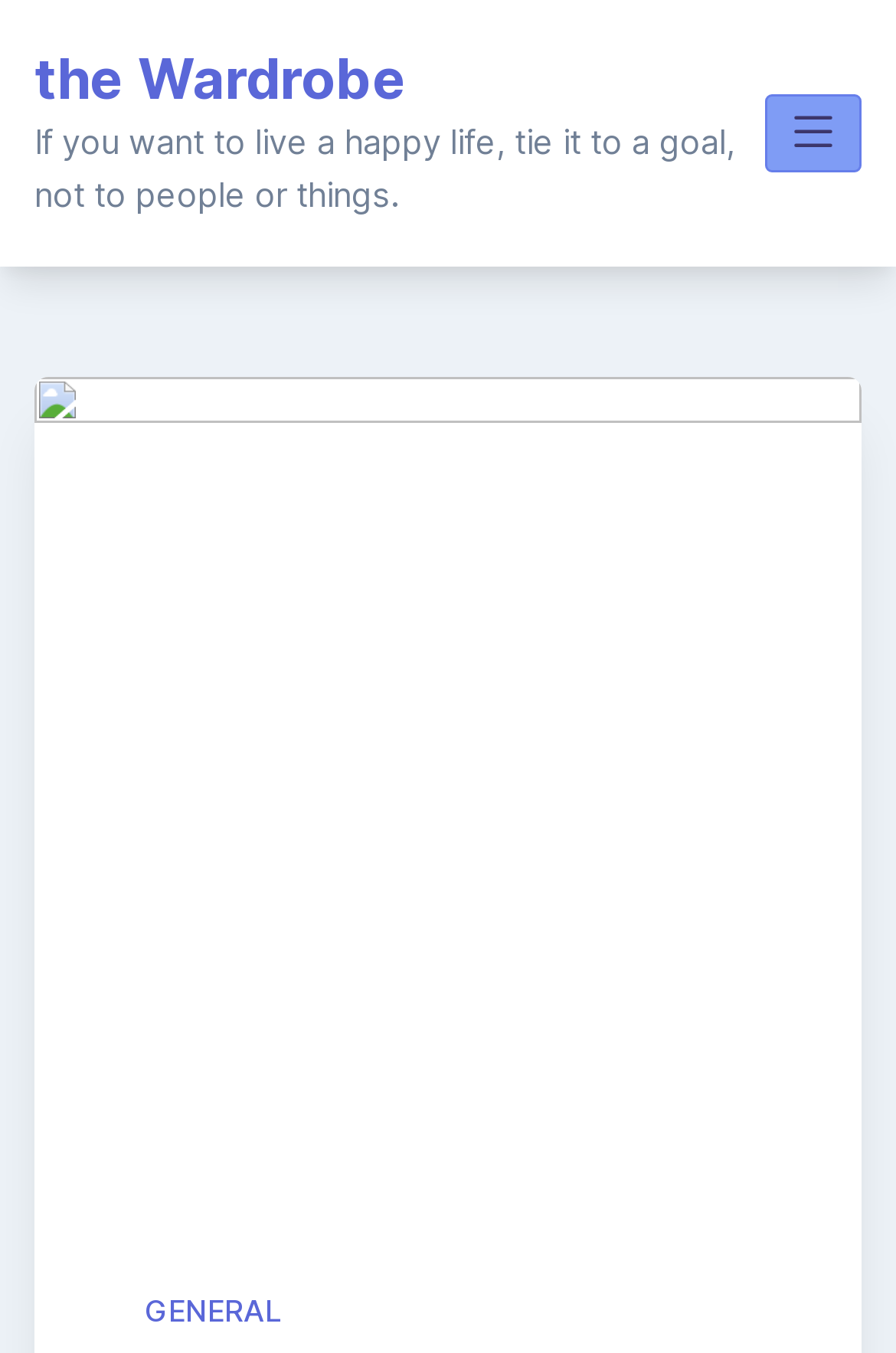Given the webpage screenshot and the description, determine the bounding box coordinates (top-left x, top-left y, bottom-right x, bottom-right y) that define the location of the UI element matching this description: General

[0.162, 0.957, 0.315, 0.982]